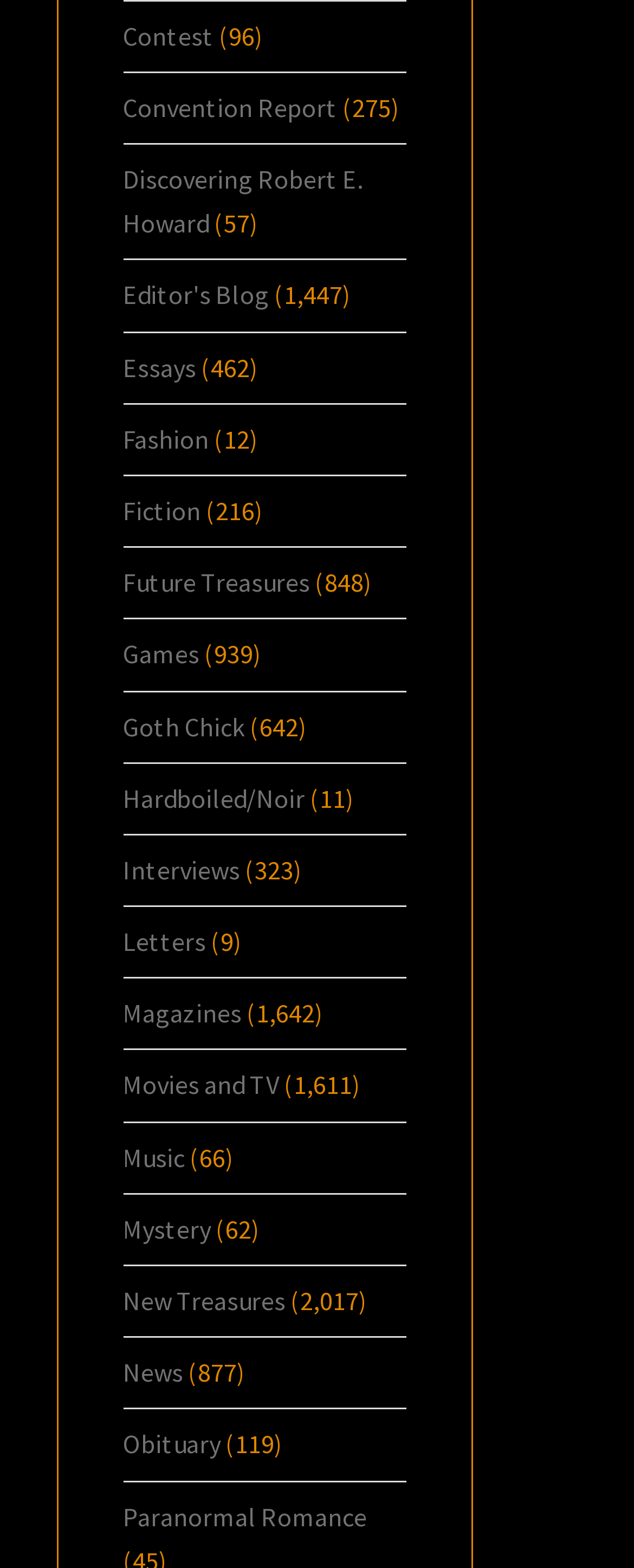Identify the bounding box coordinates for the UI element described by the following text: "Letters". Provide the coordinates as four float numbers between 0 and 1, in the format [left, top, right, bottom].

[0.194, 0.59, 0.324, 0.611]